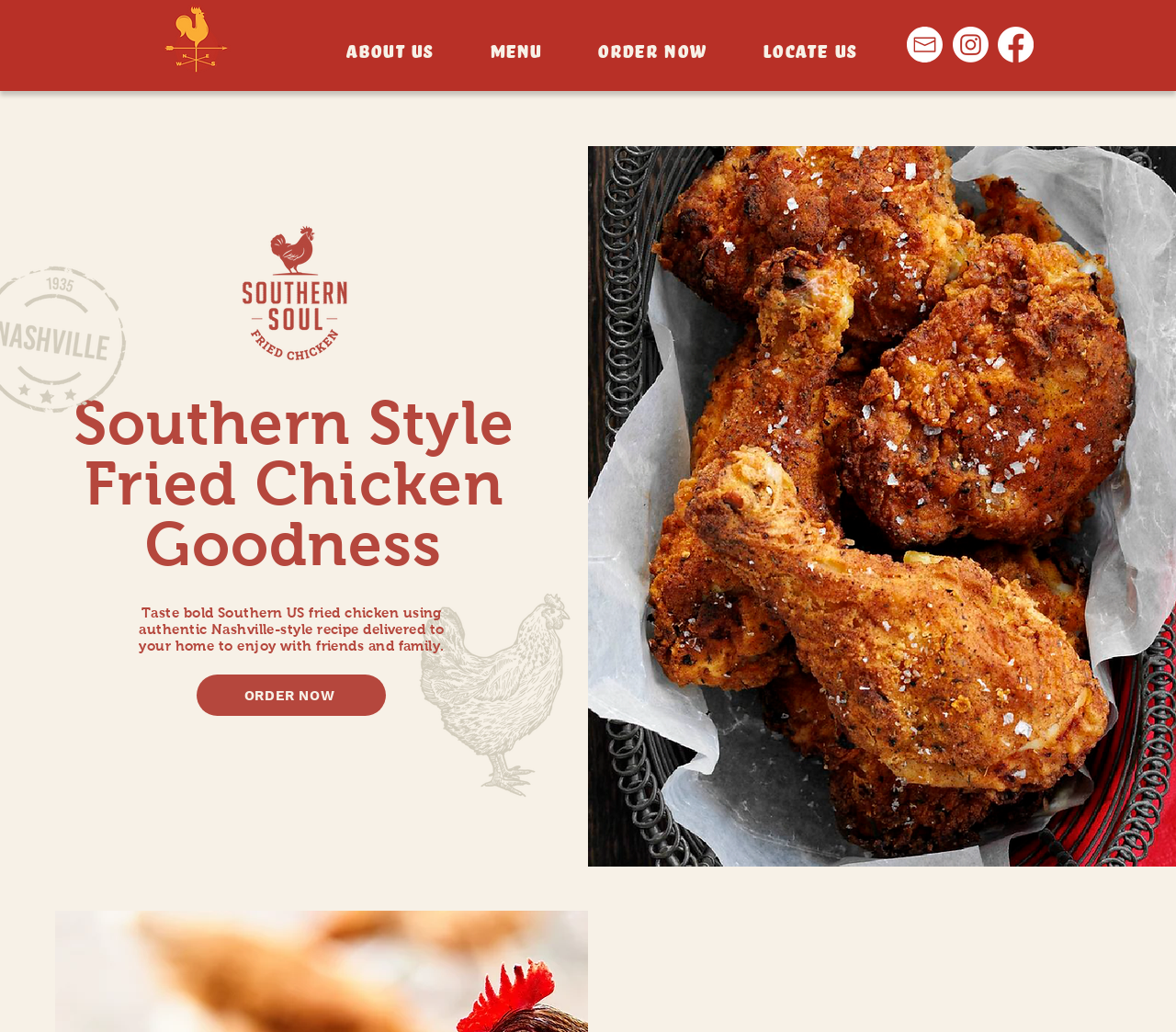Identify the bounding box coordinates of the section that should be clicked to achieve the task described: "Click the logo".

[0.136, 0.001, 0.199, 0.074]